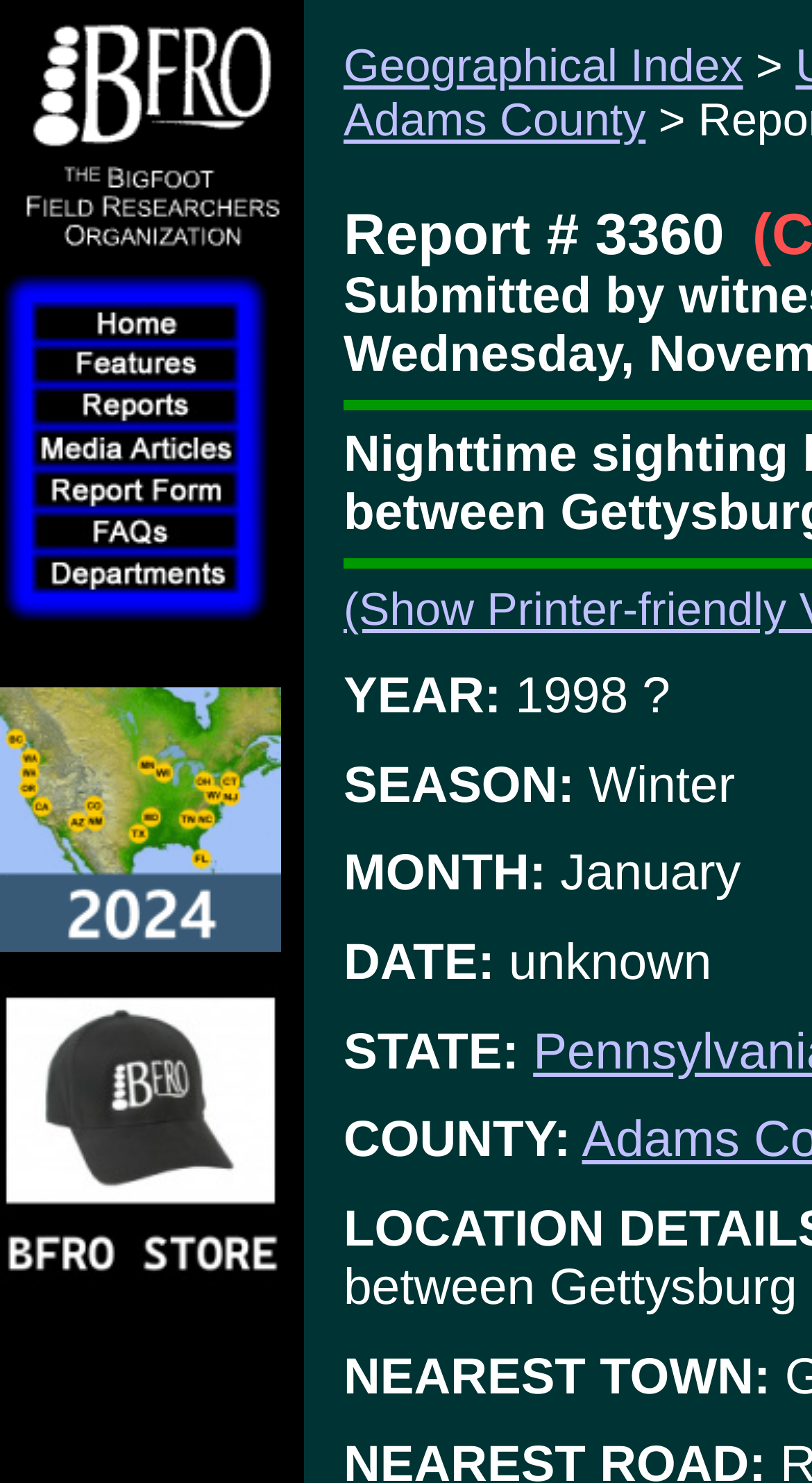Write a detailed summary of the webpage.

The webpage is about a Bigfoot Field Researchers Organization (BFRO) report, specifically report number 3360, which details a nighttime sighting by motorists on Route 116 between Gettysburg and Fairfield. 

At the top of the page, there is a logo of the Bigfoot Field Researchers Organization. Below the logo, there is a table with multiple rows, each containing an image and a link. The images are arranged in a grid-like pattern, with two images per row. 

On the right side of the page, there is a section with links to other pages, including a geographical index, Adams County, and the BFRO store. 

Below this section, there is a report summary, which includes the report number, year (1998), season (winter), month (January), and date (unknown) of the sighting. The report also mentions the state and county where the sighting occurred, as well as the nearest town.